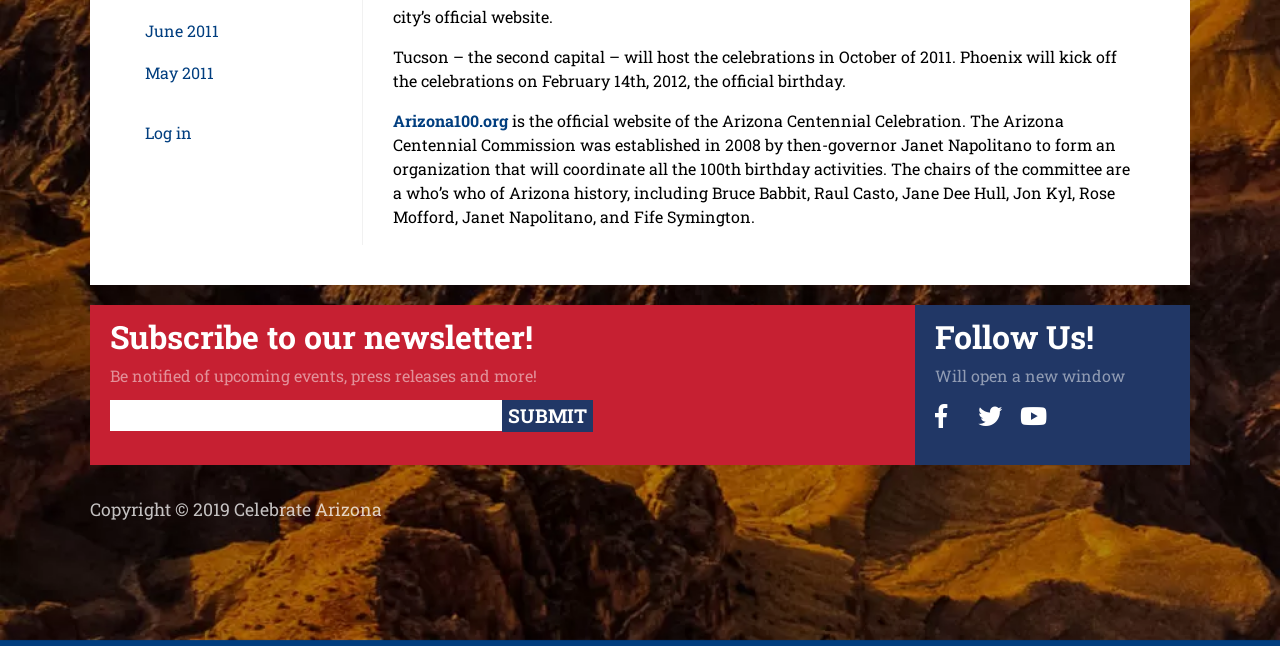Bounding box coordinates must be specified in the format (top-left x, top-left y, bottom-right x, bottom-right y). All values should be floating point numbers between 0 and 1. What are the bounding box coordinates of the UI element described as: name="input_1"

[0.086, 0.619, 0.393, 0.667]